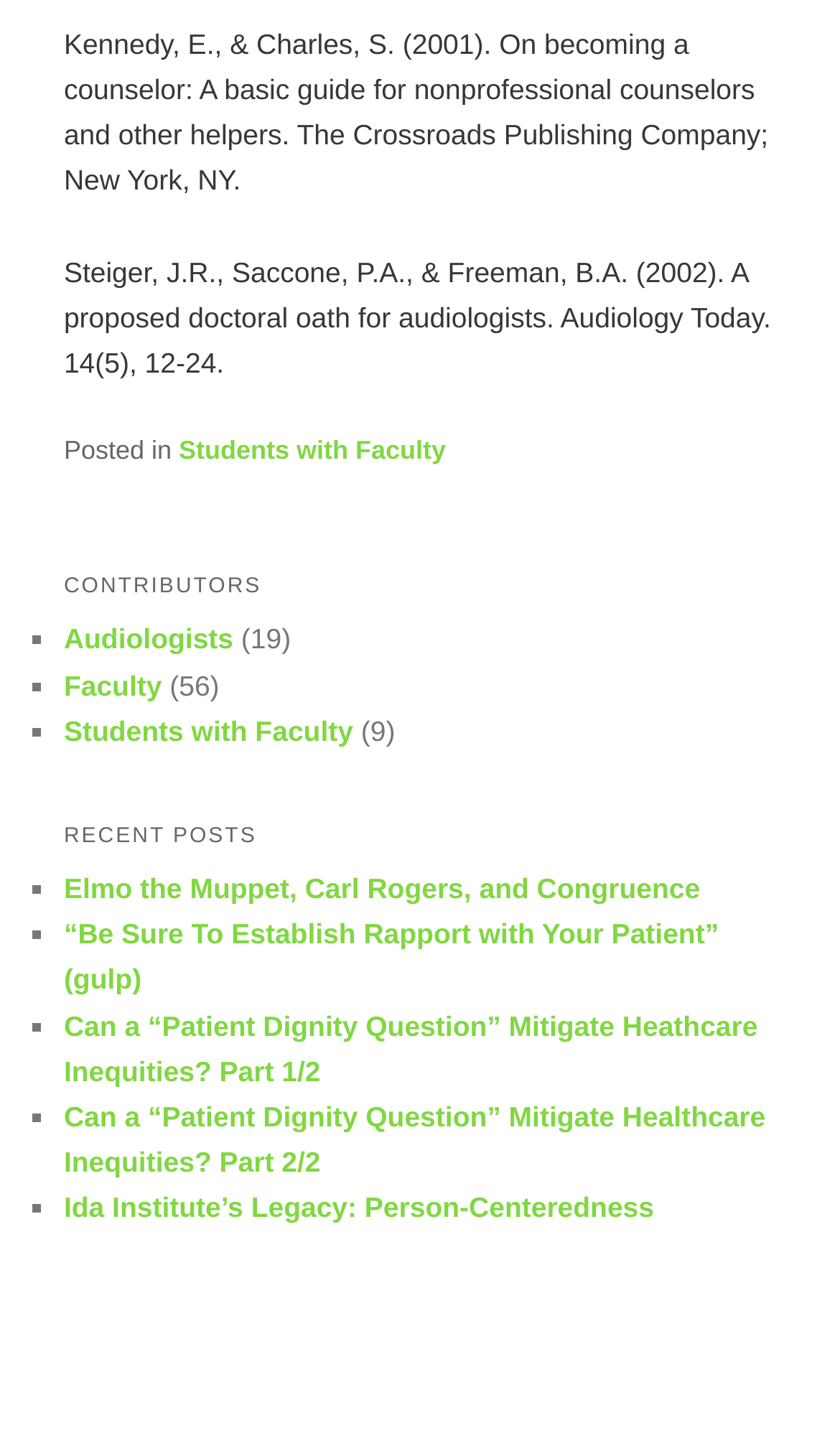Find the bounding box coordinates of the clickable element required to execute the following instruction: "Read about Audiologists". Provide the coordinates as four float numbers between 0 and 1, i.e., [left, top, right, bottom].

[0.076, 0.433, 0.278, 0.456]